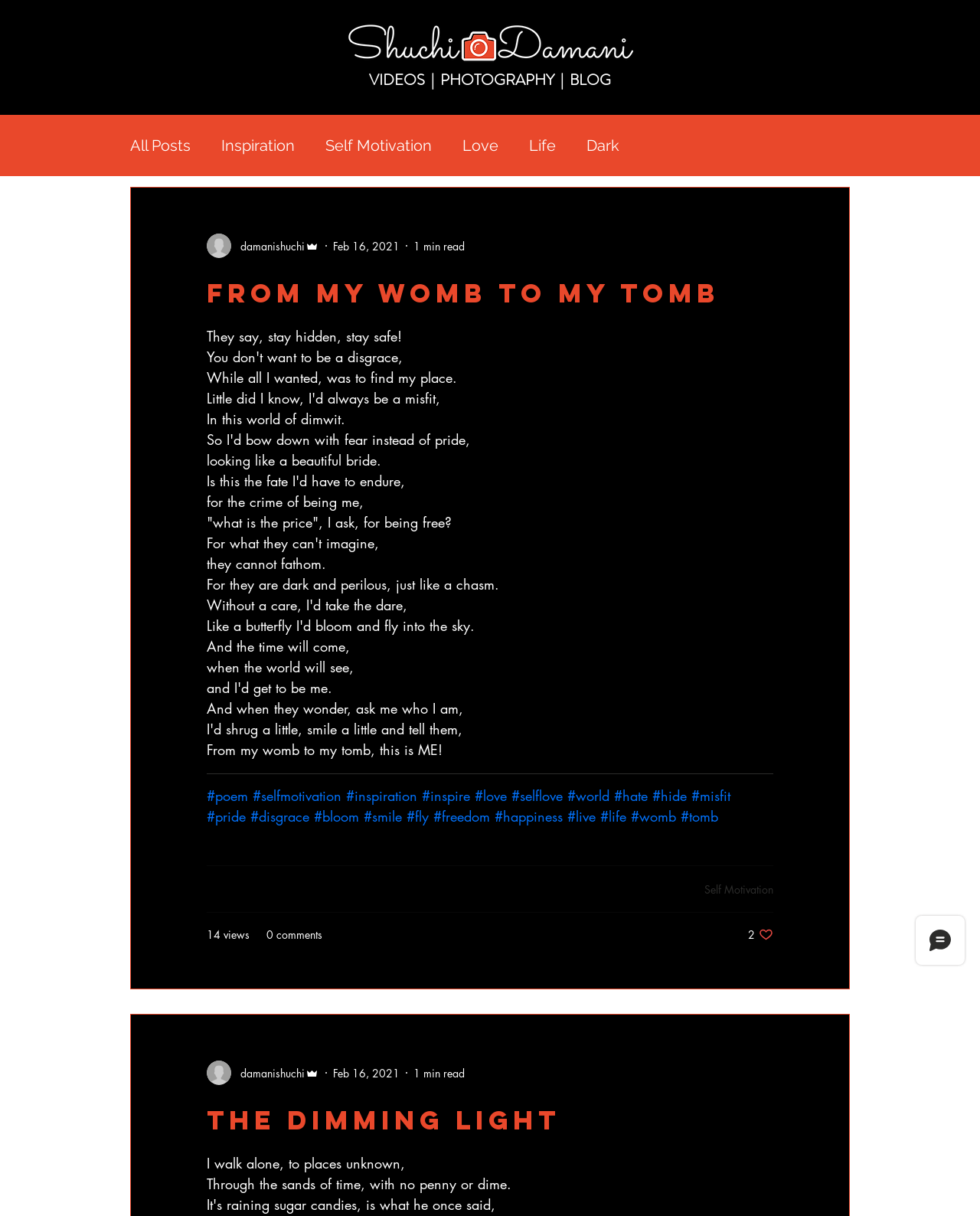Use a single word or phrase to answer the question:
What is the category of the link 'Inspiration'?

blog